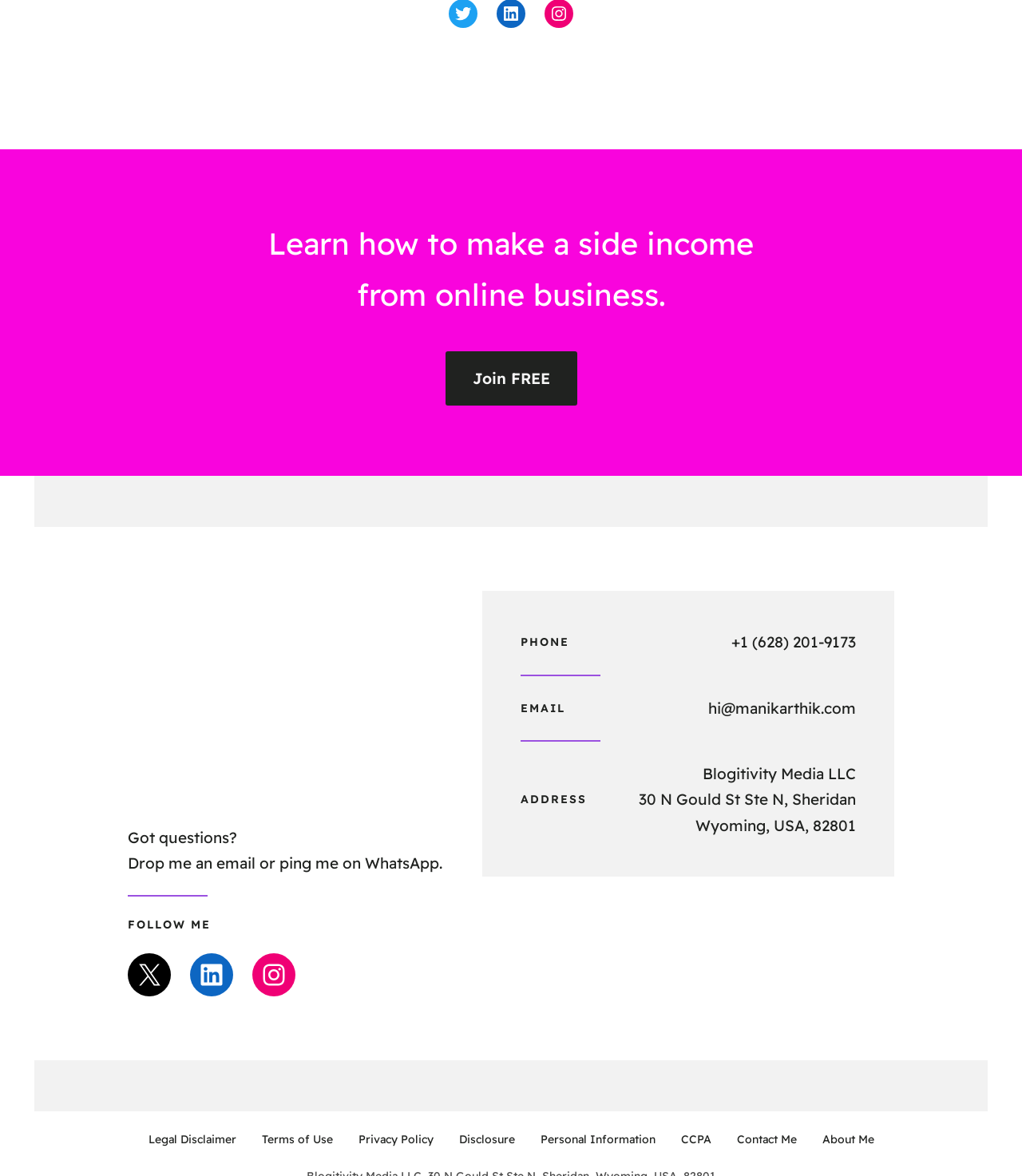Please answer the following question using a single word or phrase: 
How can you contact Mani Karthik?

Email or WhatsApp